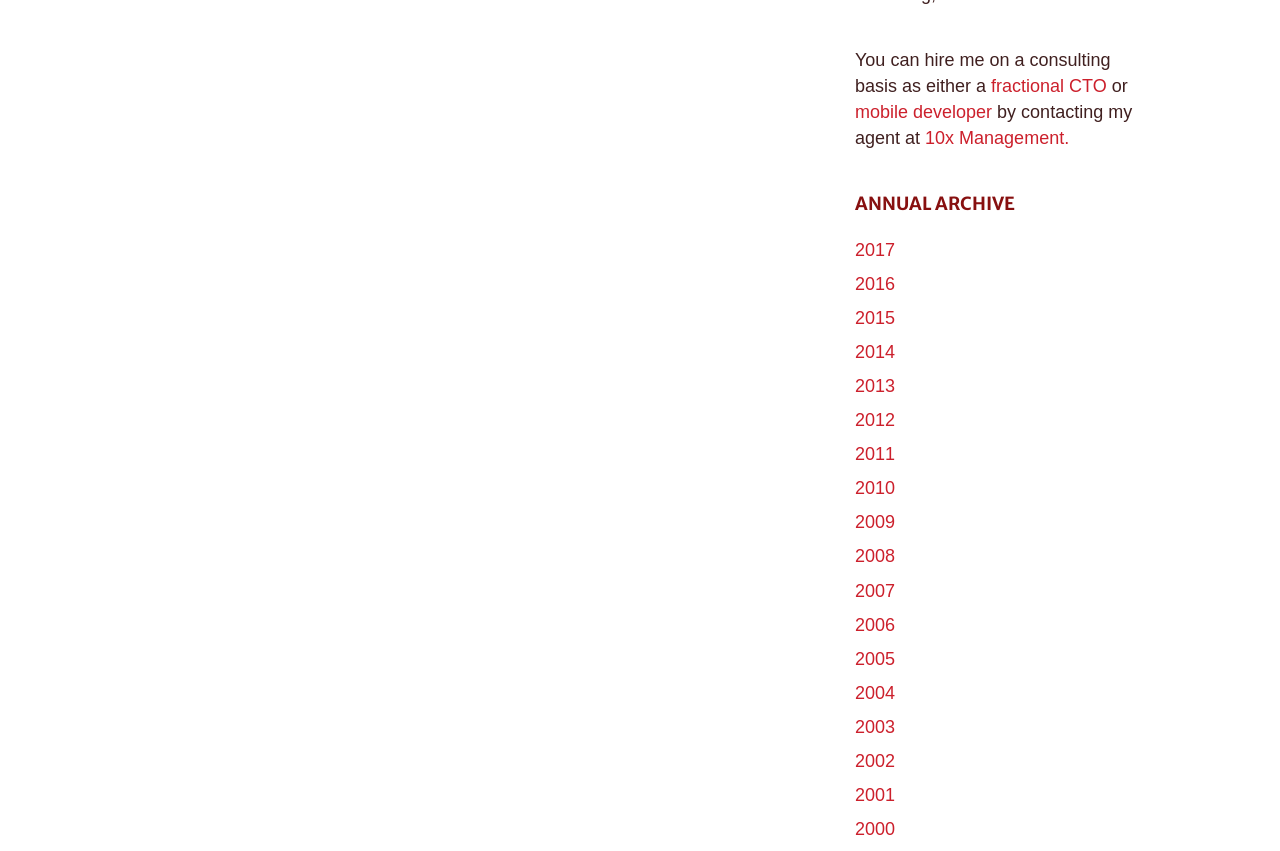What is the purpose of the 'ANNUAL ARCHIVE' section? Please answer the question using a single word or phrase based on the image.

To provide links to past years